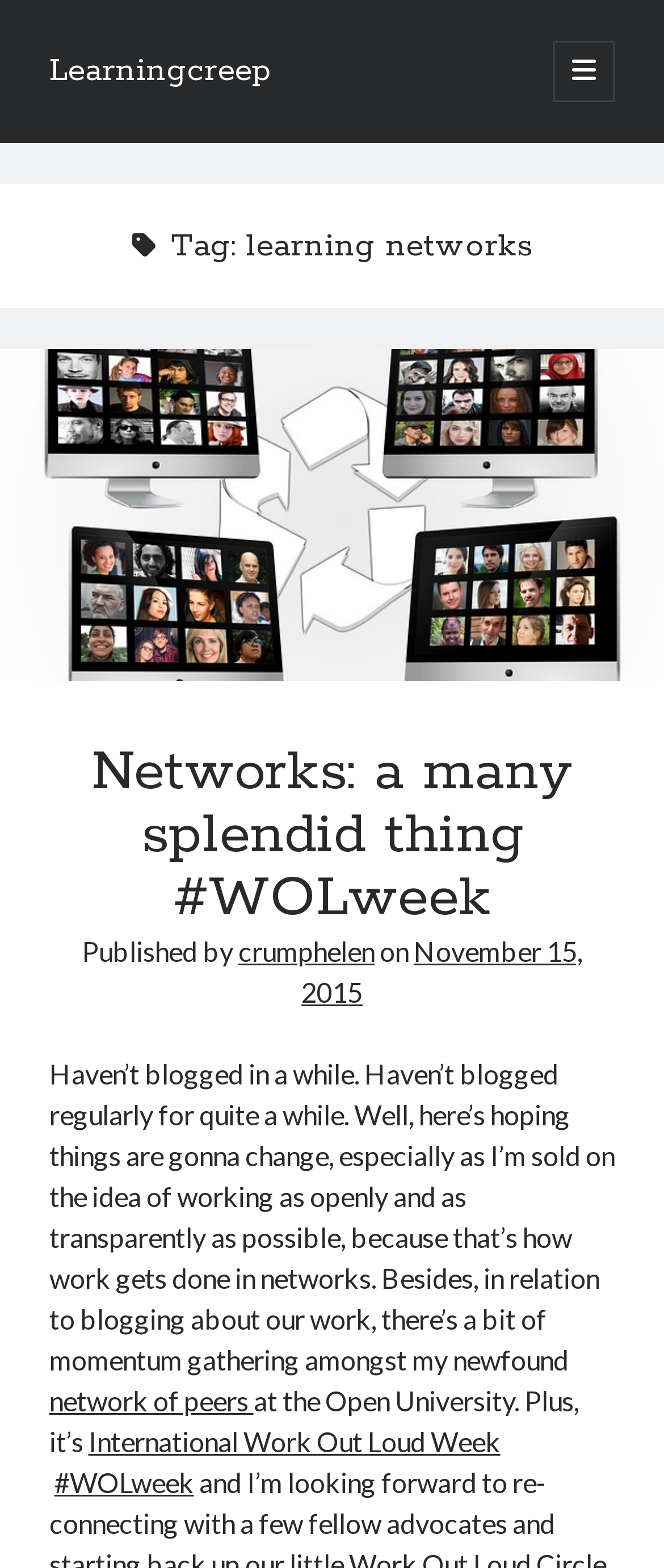Answer the following inquiry with a single word or phrase:
How many recent posts are listed?

5